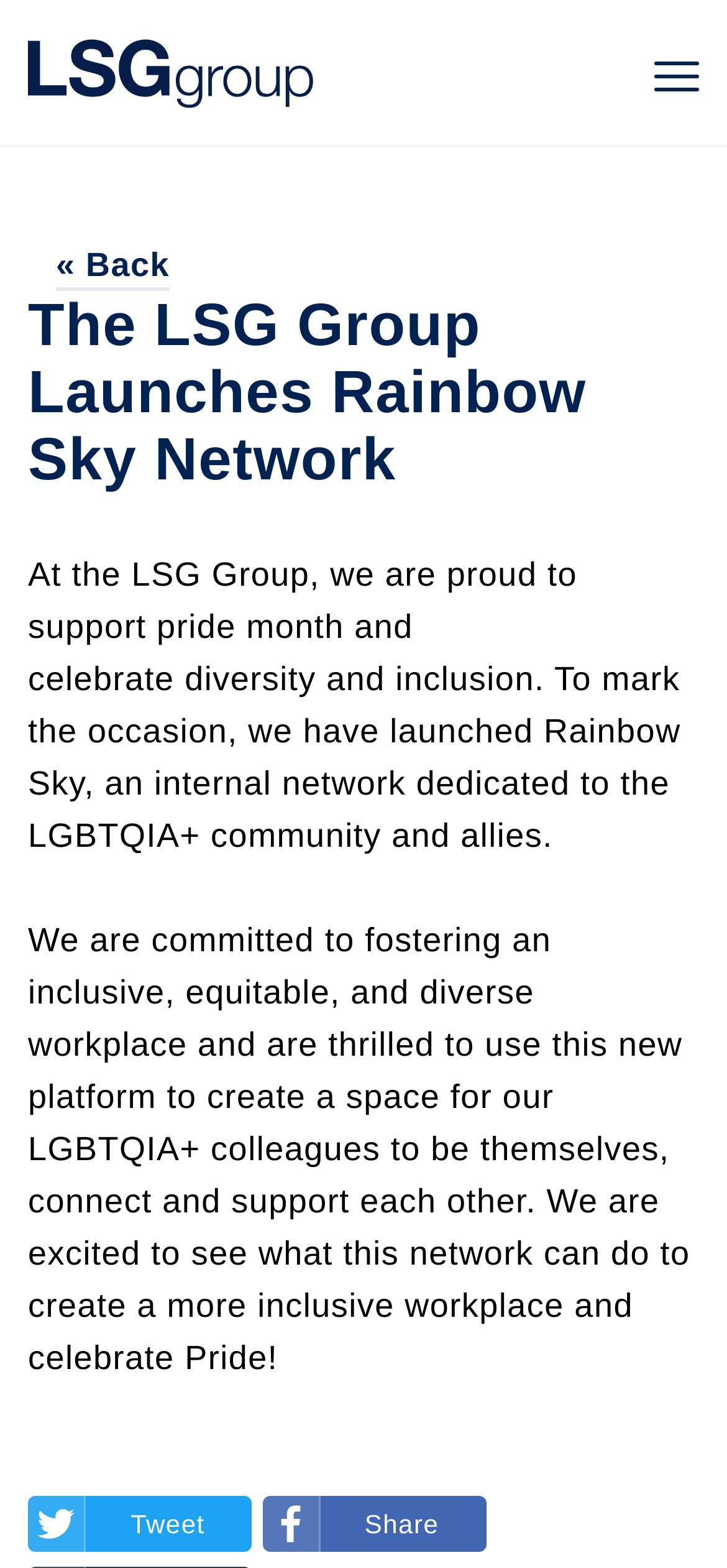Using the information in the image, give a comprehensive answer to the question: 
How can users share the webpage?

The webpage provides links to 'Tweet' and 'Share' at the bottom, which indicates that users can share the webpage through these options.